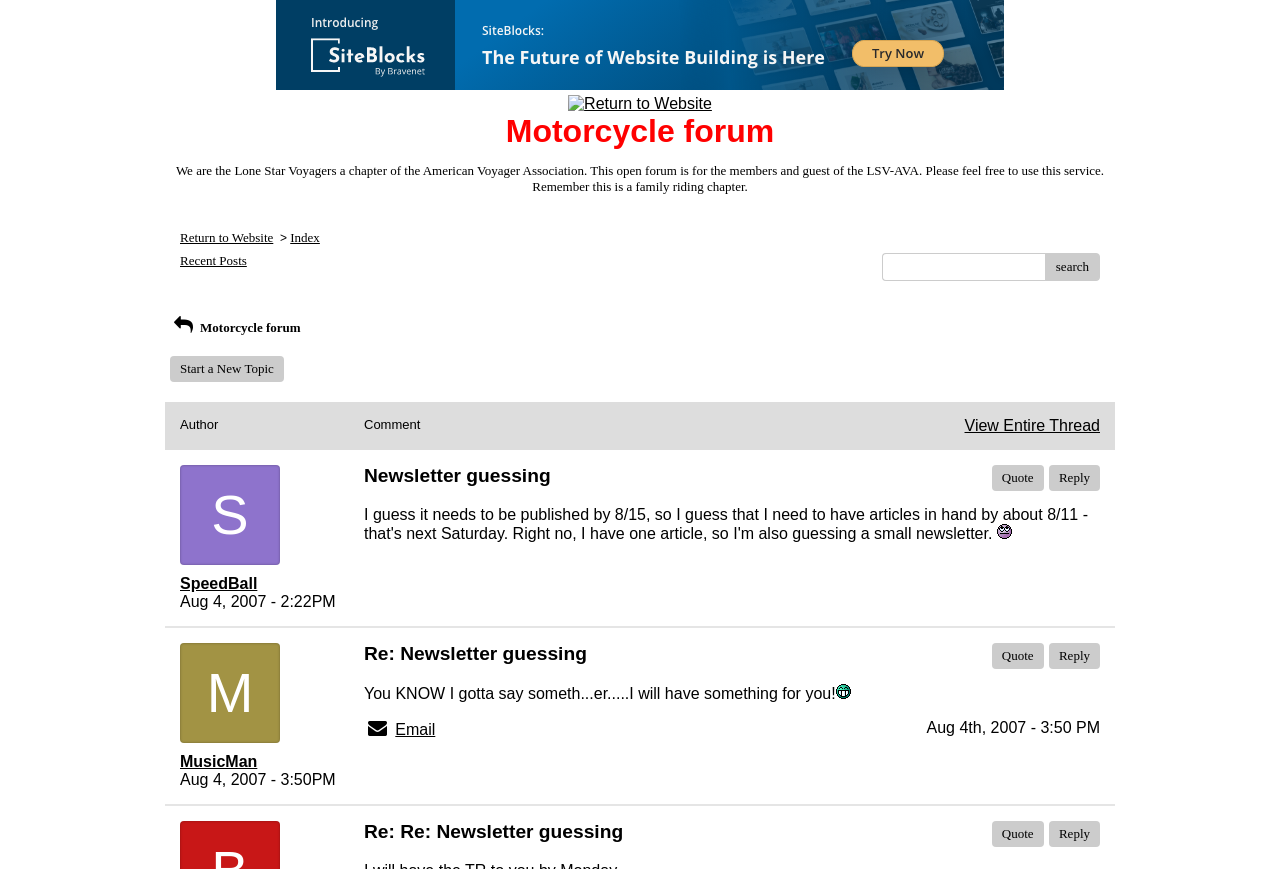What are the two buttons below each post?
Look at the screenshot and respond with one word or a short phrase.

Quote and Reply